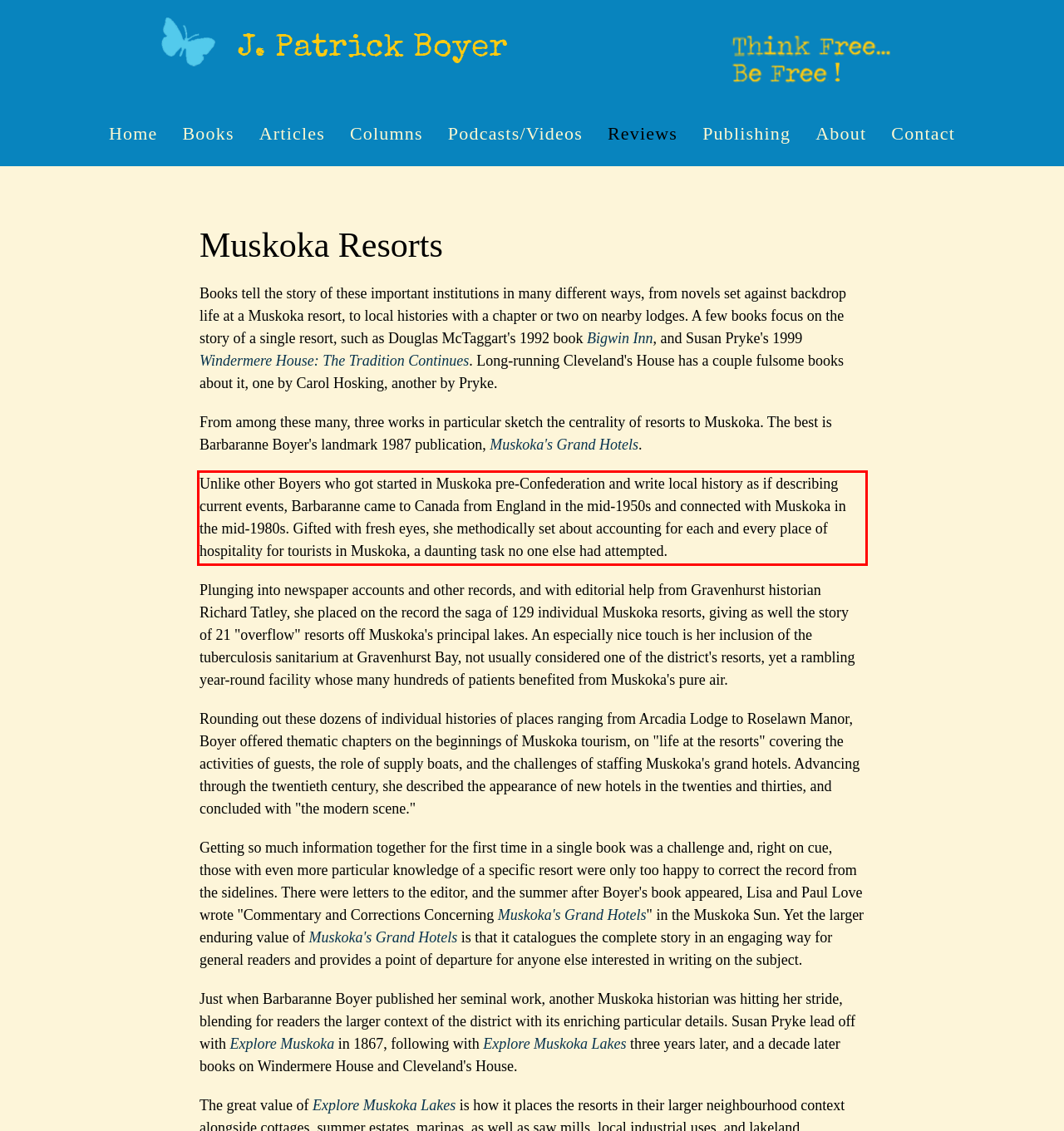Please recognize and transcribe the text located inside the red bounding box in the webpage image.

Unlike other Boyers who got started in Muskoka pre-Confederation and write local history as if describing current events, Barbaranne came to Canada from England in the mid-1950s and connected with Muskoka in the mid-1980s. Gifted with fresh eyes, she methodically set about accounting for each and every place of hospitality for tourists in Muskoka, a daunting task no one else had attempted.